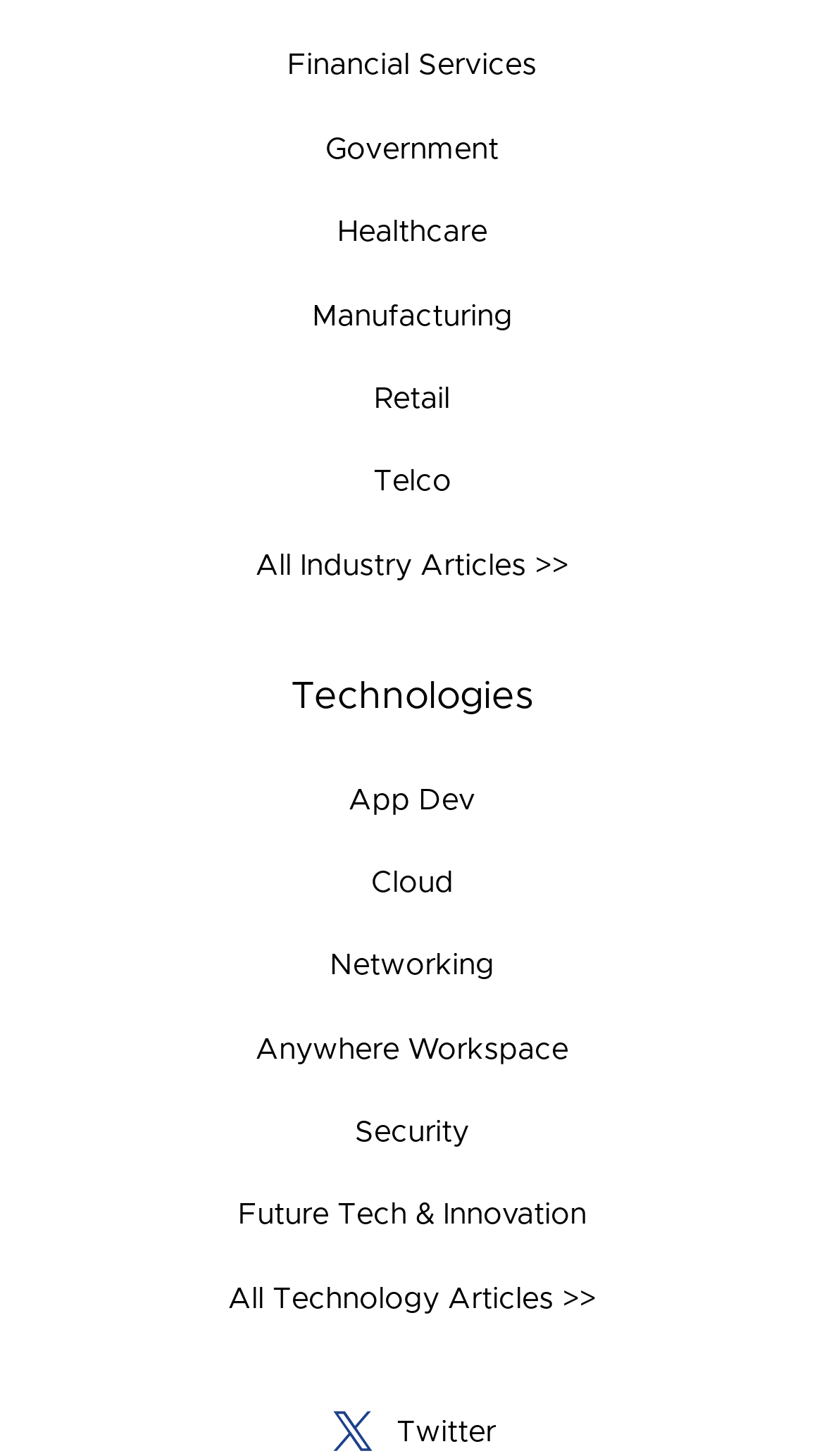What is the first industry archive link?
Provide a detailed and well-explained answer to the question.

The first industry archive link is 'View Financial Services Archive' which is located at the top of the webpage with a bounding box coordinate of [0.349, 0.035, 0.651, 0.056].